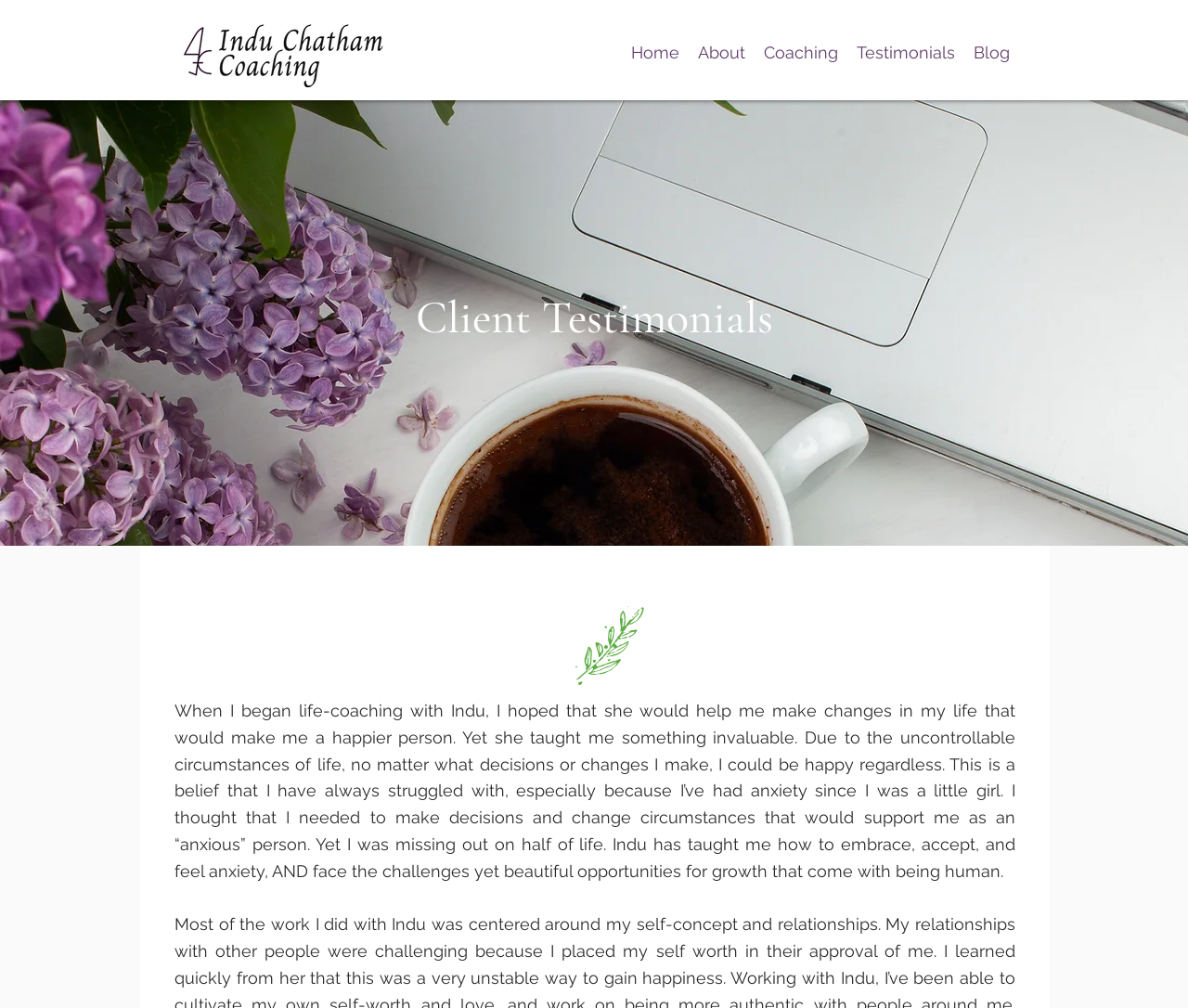For the given element description Home, determine the bounding box coordinates of the UI element. The coordinates should follow the format (top-left x, top-left y, bottom-right x, bottom-right y) and be within the range of 0 to 1.

[0.523, 0.026, 0.58, 0.079]